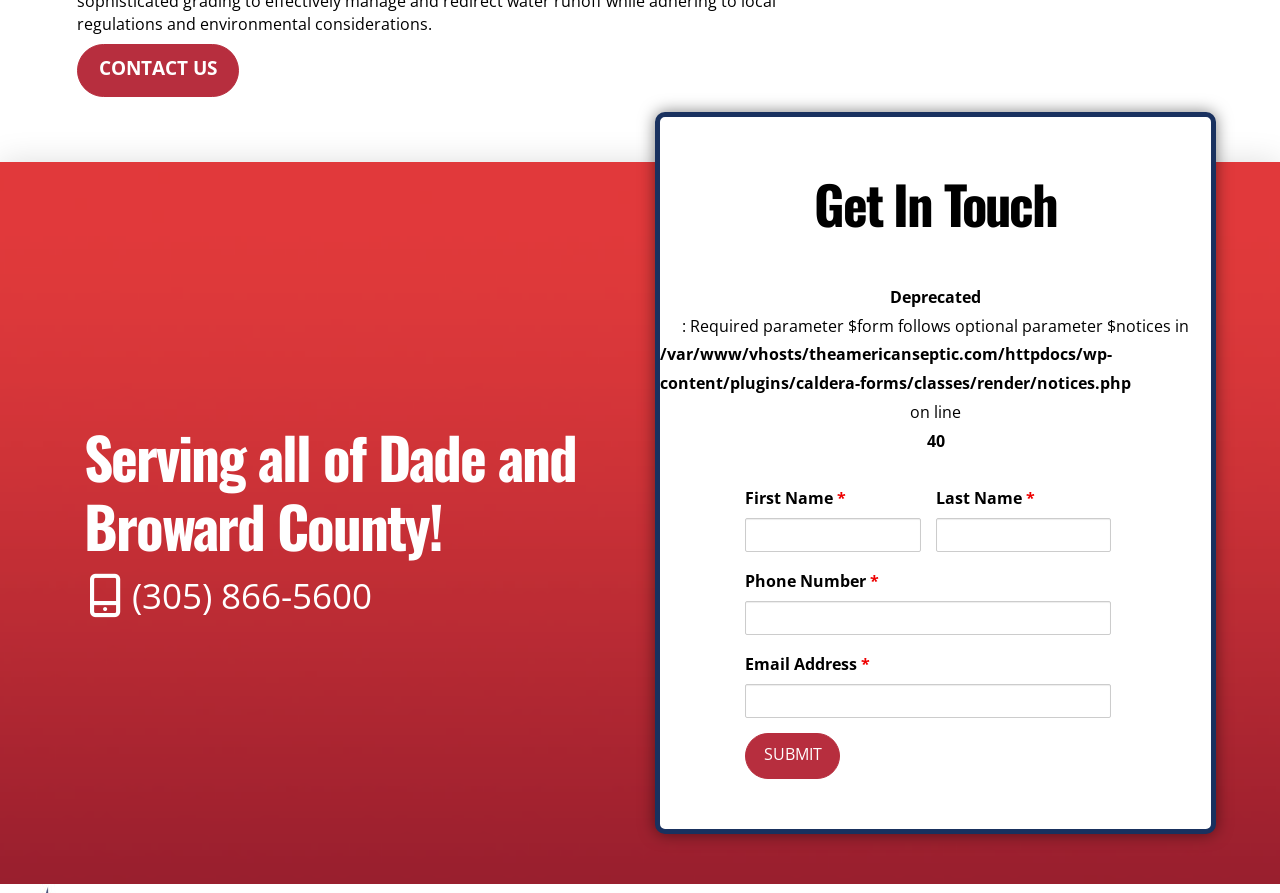What is the button text in the form?
From the details in the image, answer the question comprehensively.

The button text in the form is 'SUBMIT', which is located at the bottom of the form, below the fields for First Name, Last Name, Phone Number, and Email Address.